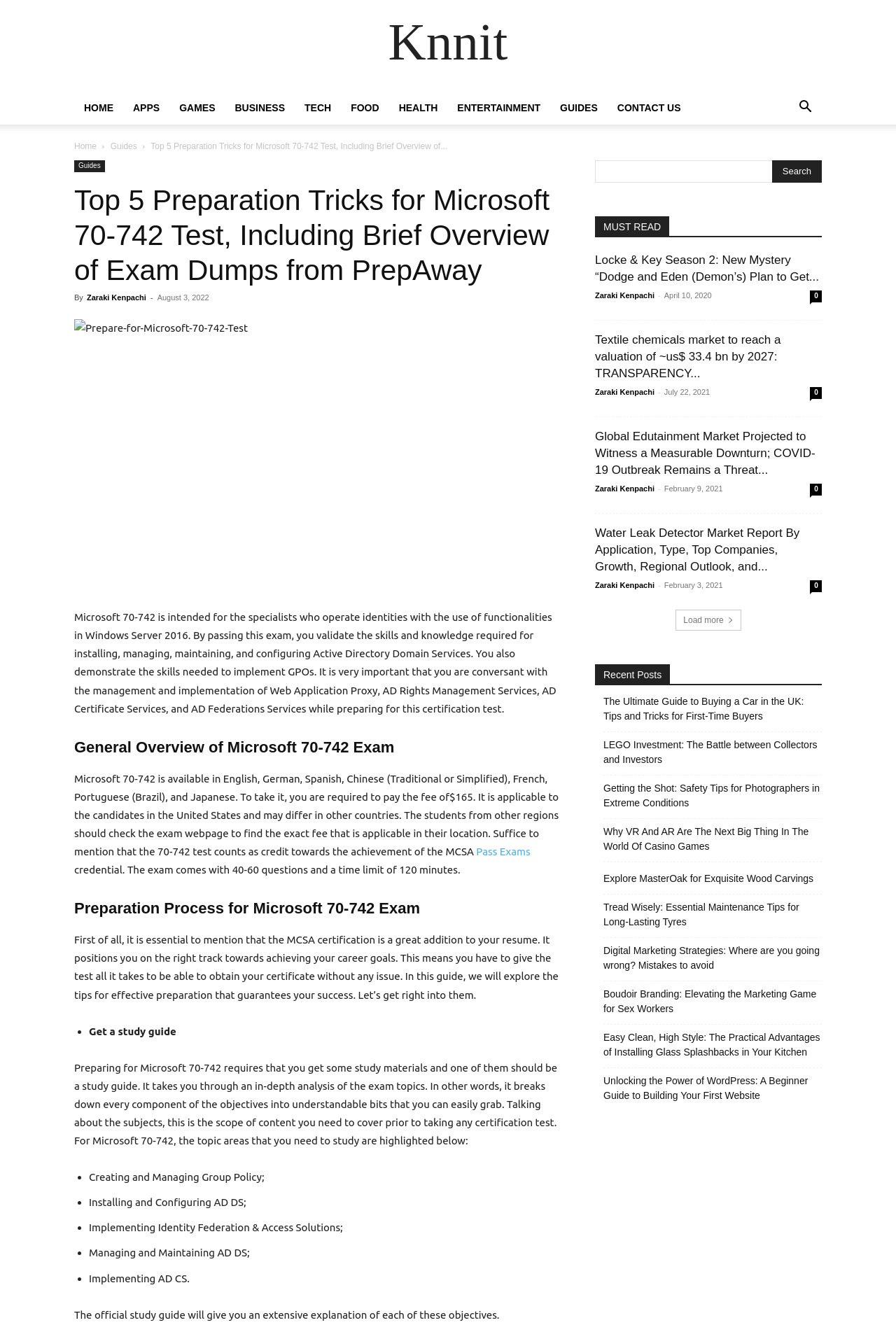Find the bounding box coordinates for the area that must be clicked to perform this action: "Click on the 'Load more' button".

[0.754, 0.46, 0.827, 0.476]